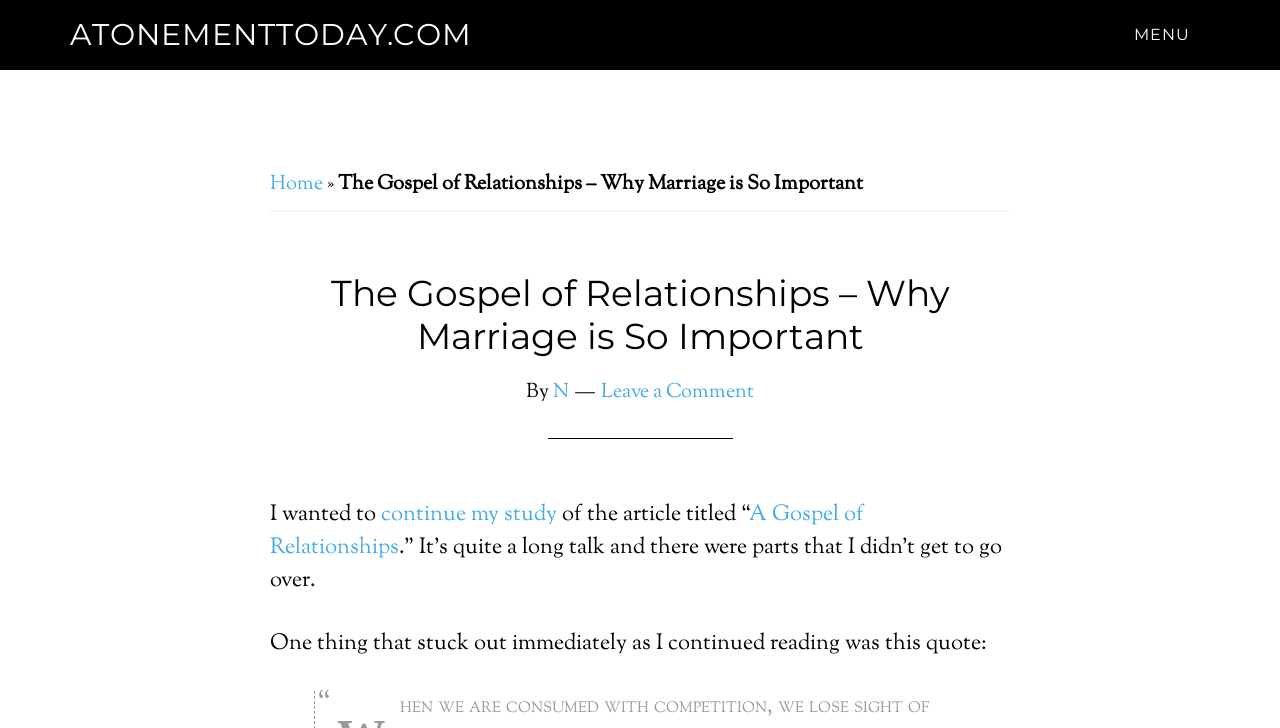Refer to the image and provide an in-depth answer to the question:
Who is the author of the article?

The author's name is mentioned as 'N' in the text, indicating that the article is written by someone with the initial 'N'.